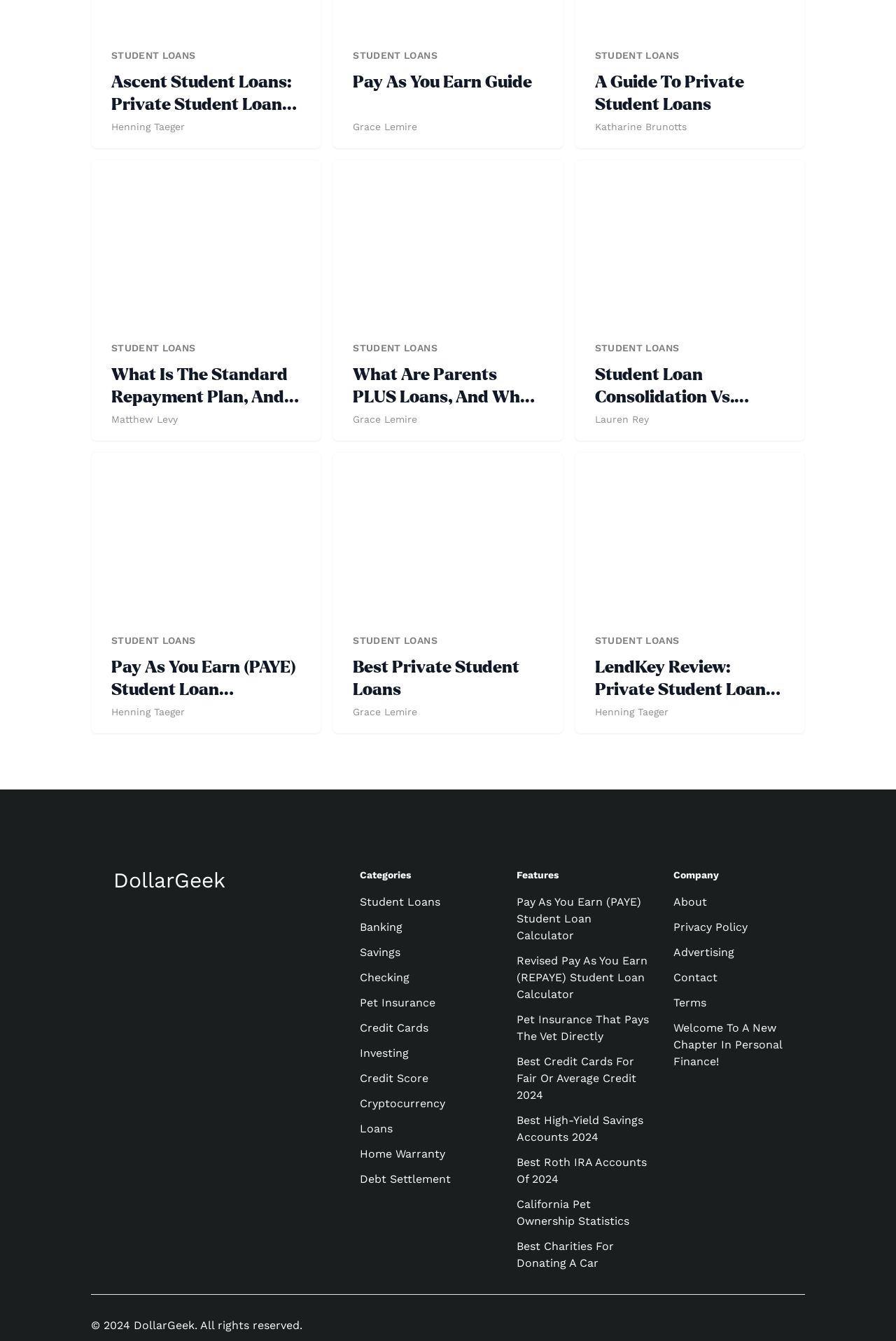Locate the bounding box coordinates of the area to click to fulfill this instruction: "Click on 'STUDENT LOANS'". The bounding box should be presented as four float numbers between 0 and 1, in the order [left, top, right, bottom].

[0.124, 0.036, 0.218, 0.046]